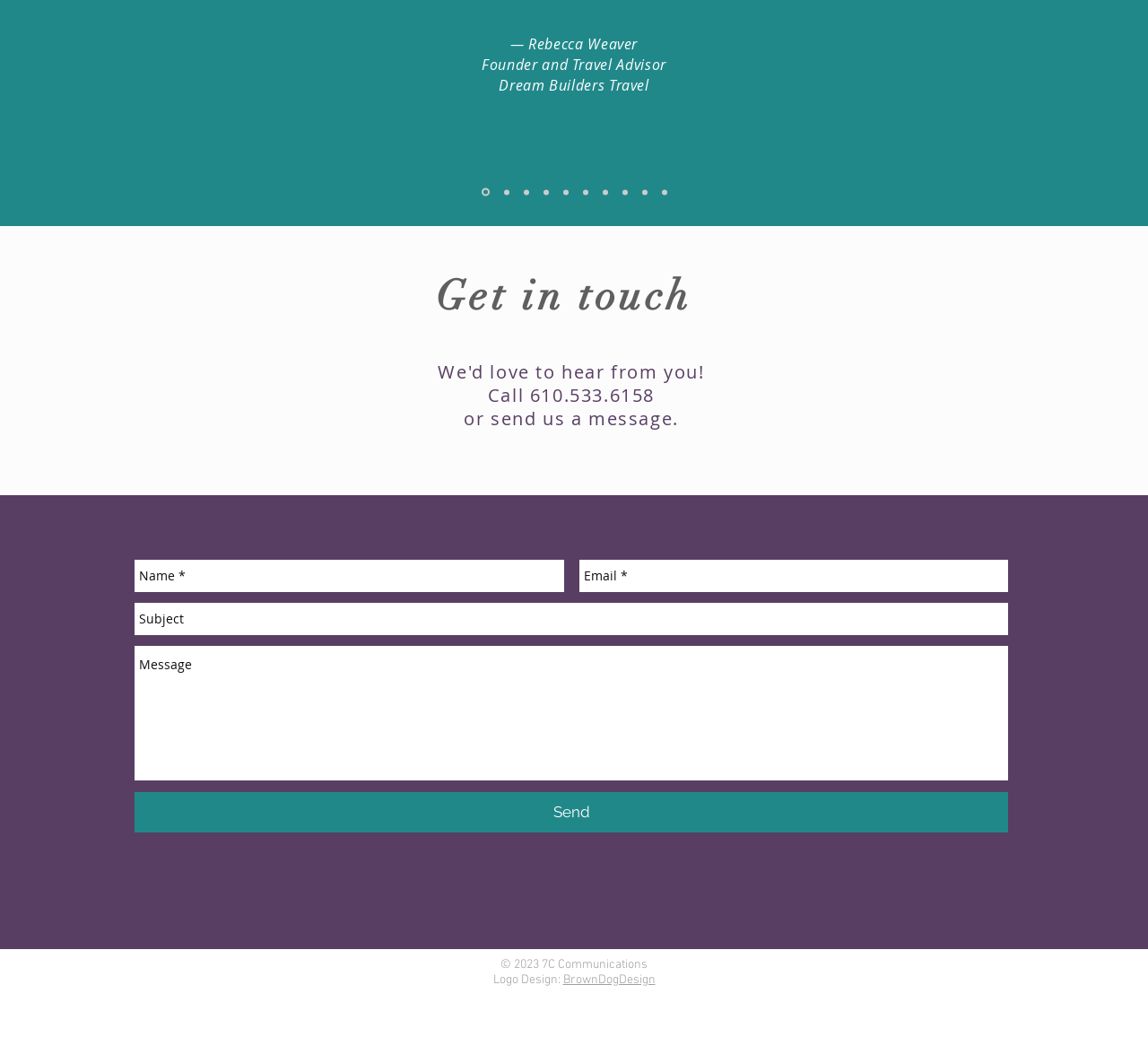Locate the bounding box coordinates of the element that needs to be clicked to carry out the instruction: "Click on Rebecca Weaver". The coordinates should be given as four float numbers ranging from 0 to 1, i.e., [left, top, right, bottom].

[0.46, 0.033, 0.556, 0.052]